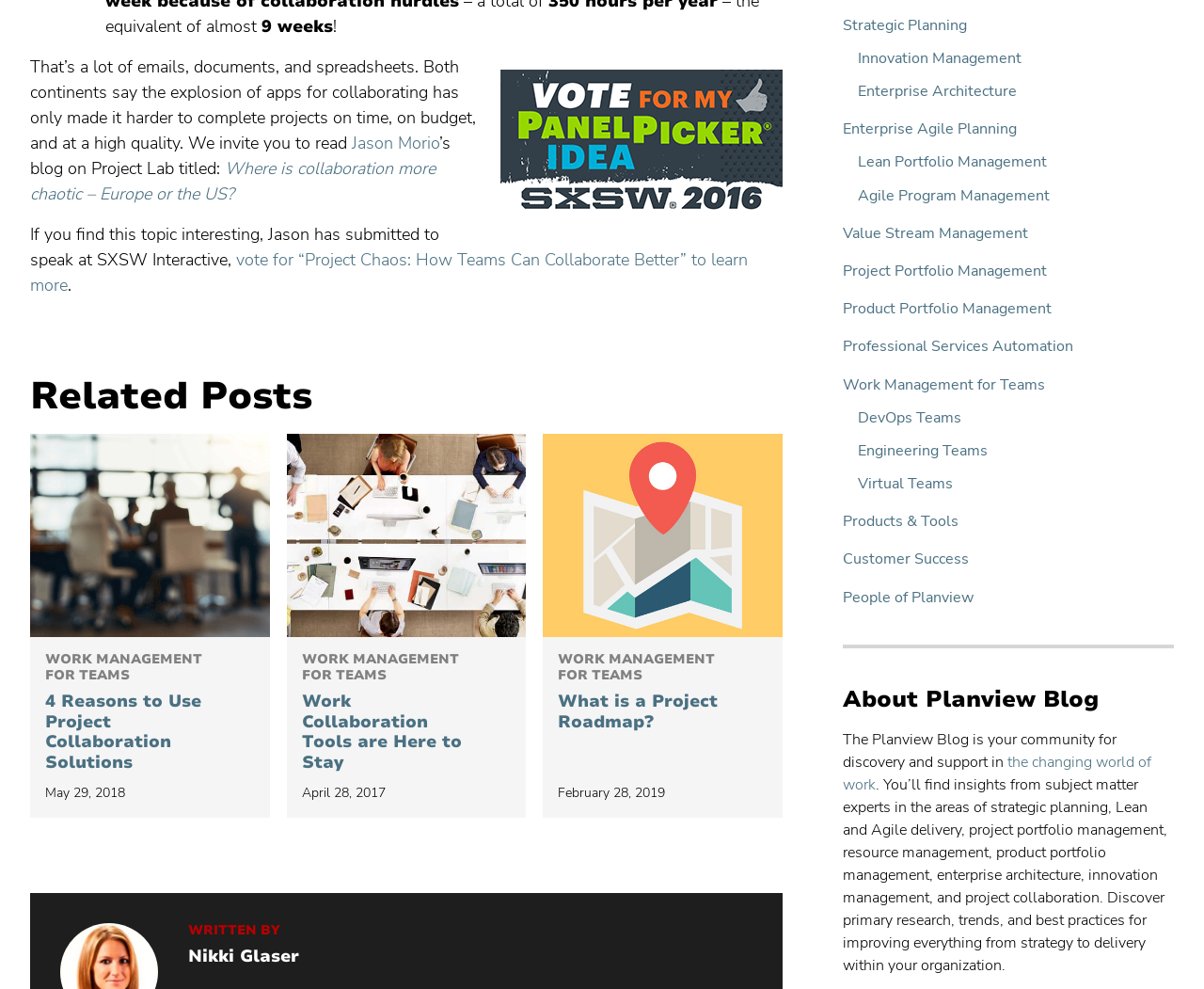Respond to the question below with a concise word or phrase:
What is the topic of the related post '4 Reasons to Use Project Collaboration Solutions'?

Project collaboration solutions